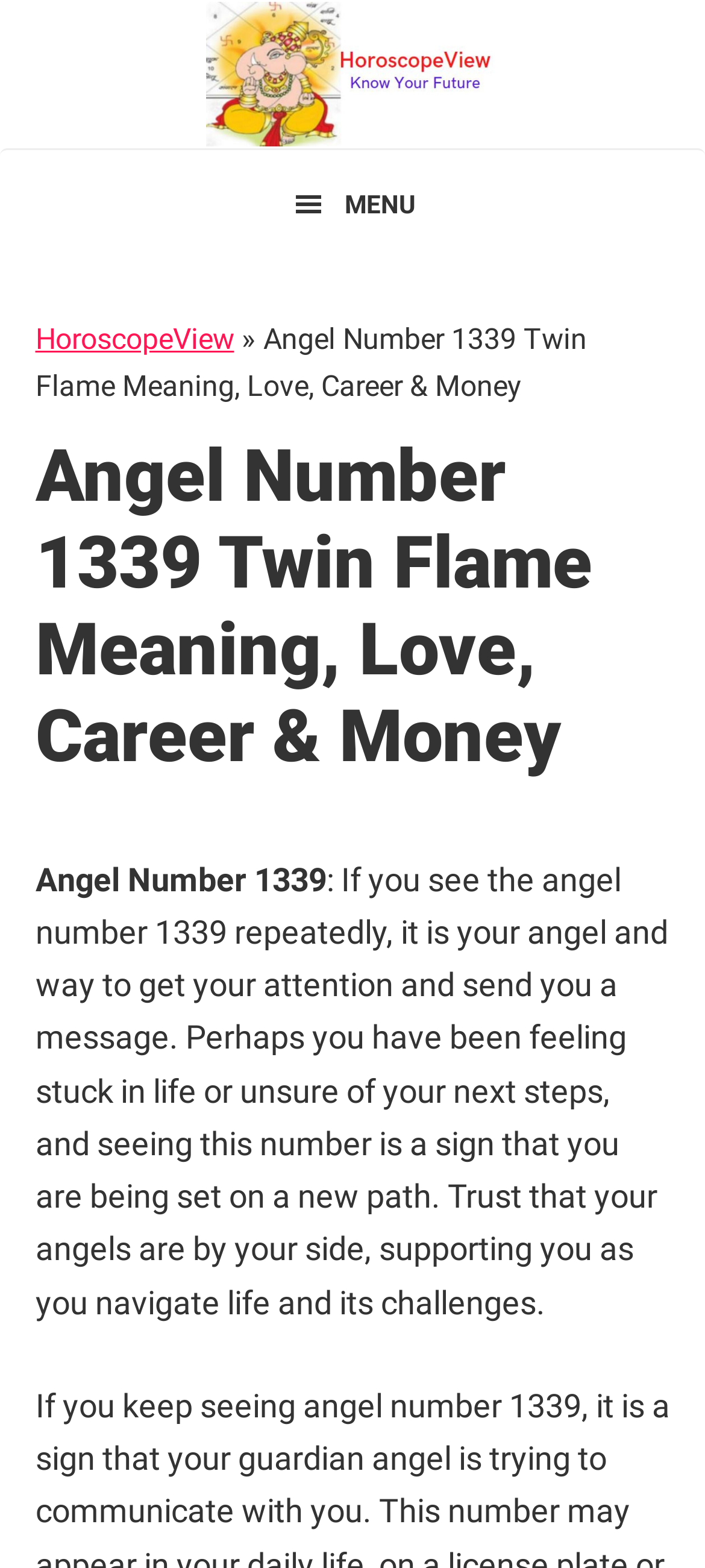Ascertain the bounding box coordinates for the UI element detailed here: "HoroscopeView". The coordinates should be provided as [left, top, right, bottom] with each value being a float between 0 and 1.

[0.0, 0.001, 1.0, 0.093]